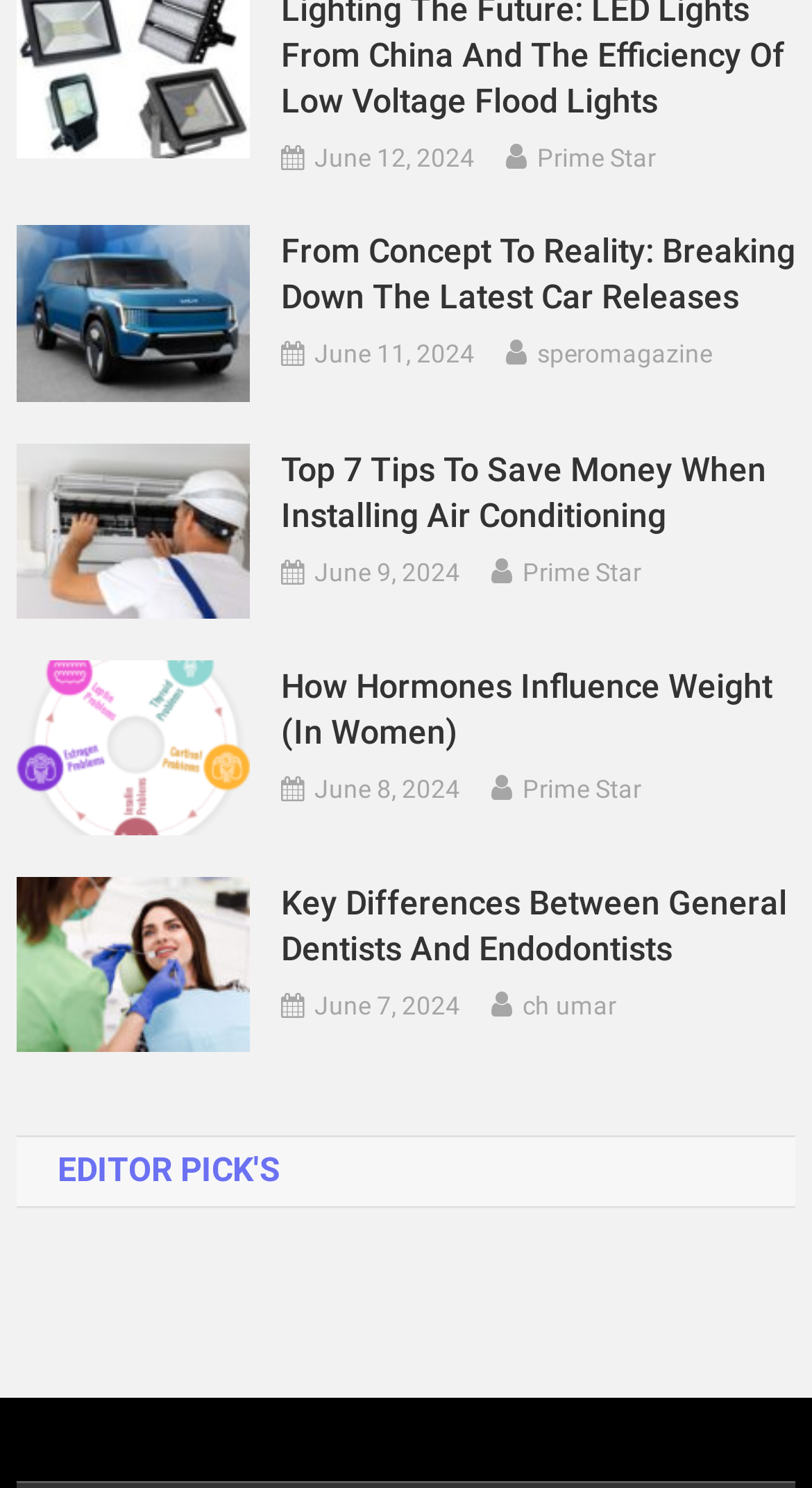Determine the bounding box coordinates for the area that should be clicked to carry out the following instruction: "check the article about key differences between general dentists and endodontists".

[0.346, 0.592, 0.98, 0.654]